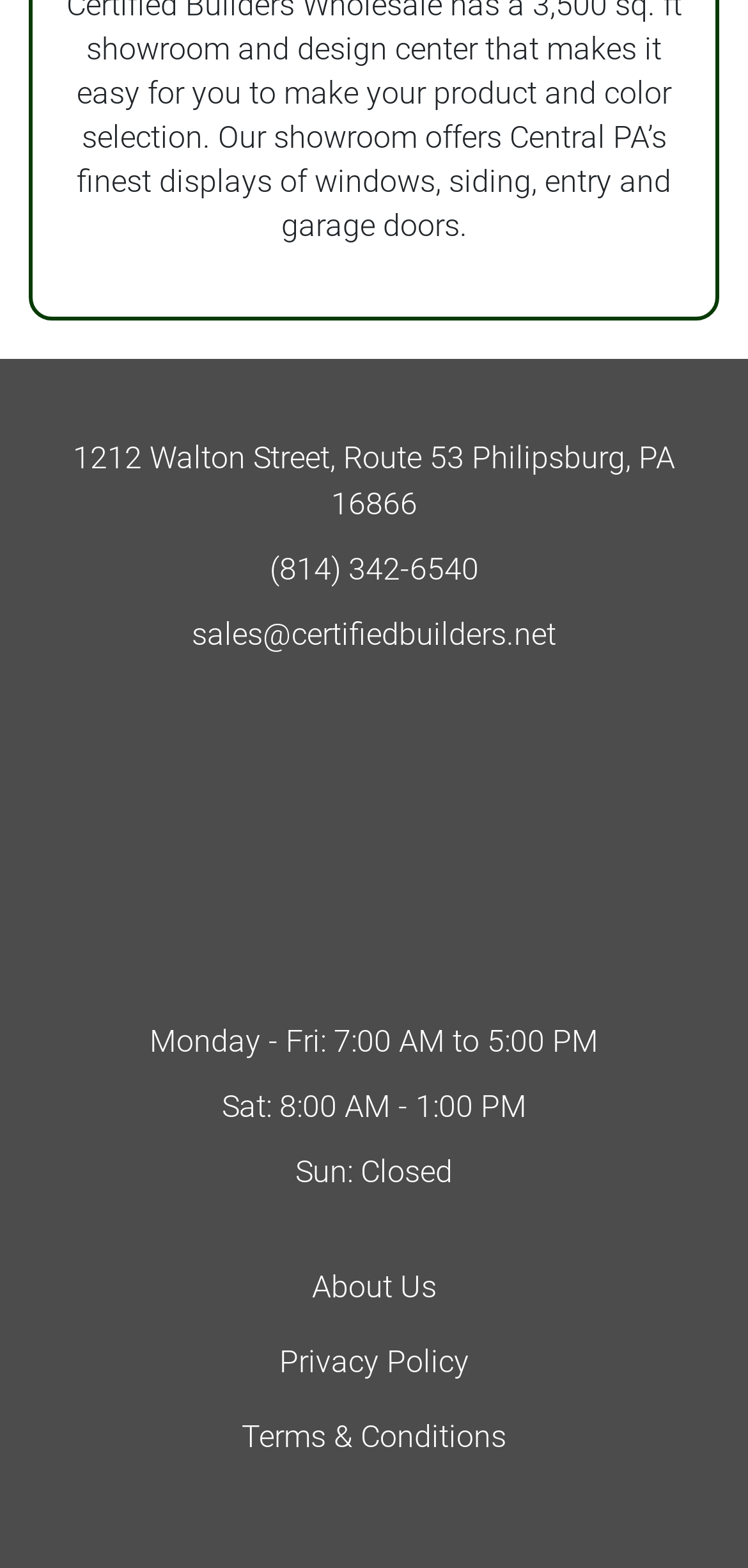What is the address of the business?
Provide a detailed answer to the question using information from the image.

I found the address by looking at the static text element at the top of the page, which contains the full address.